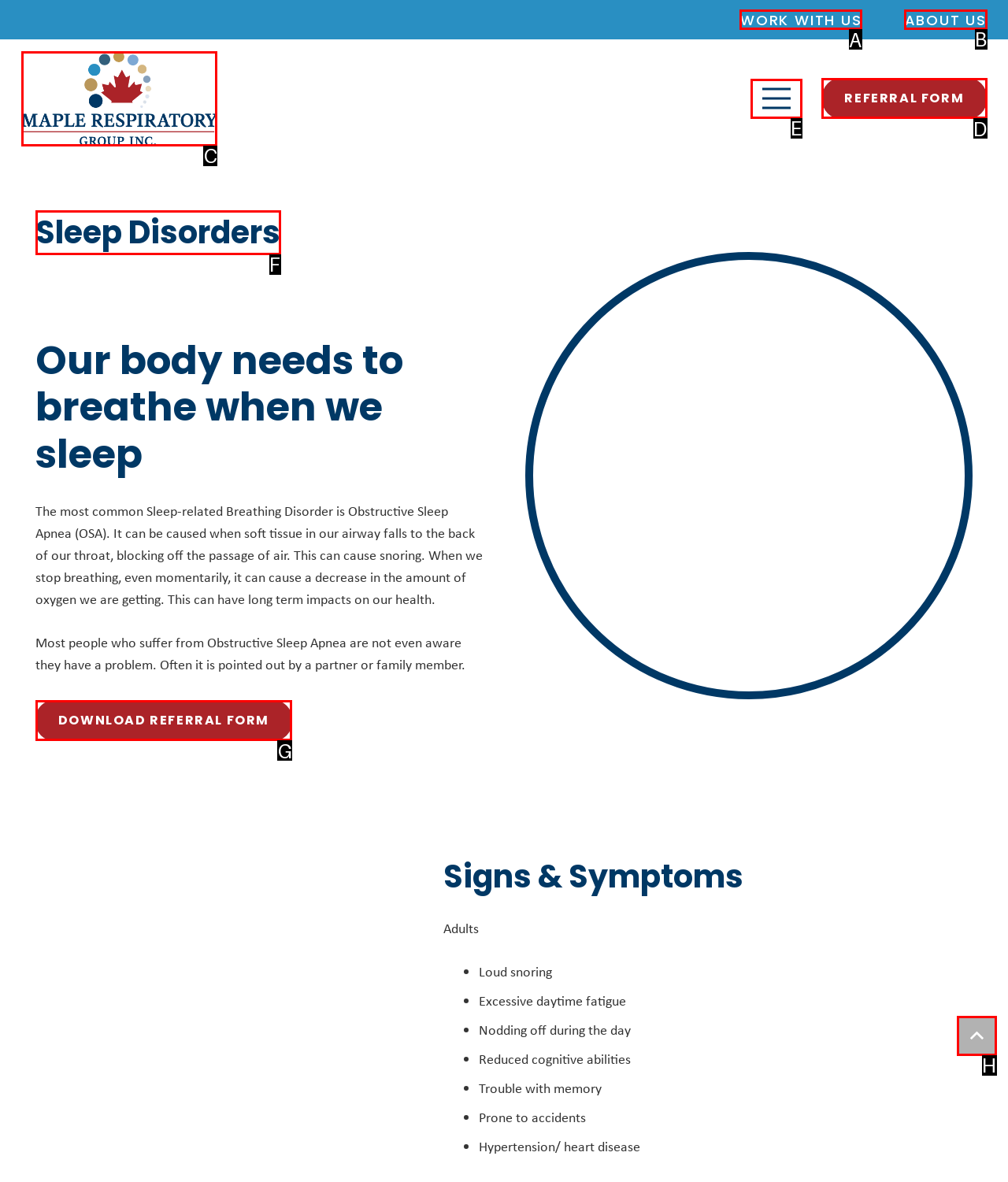Show which HTML element I need to click to perform this task: Click on WORK WITH US Answer with the letter of the correct choice.

A